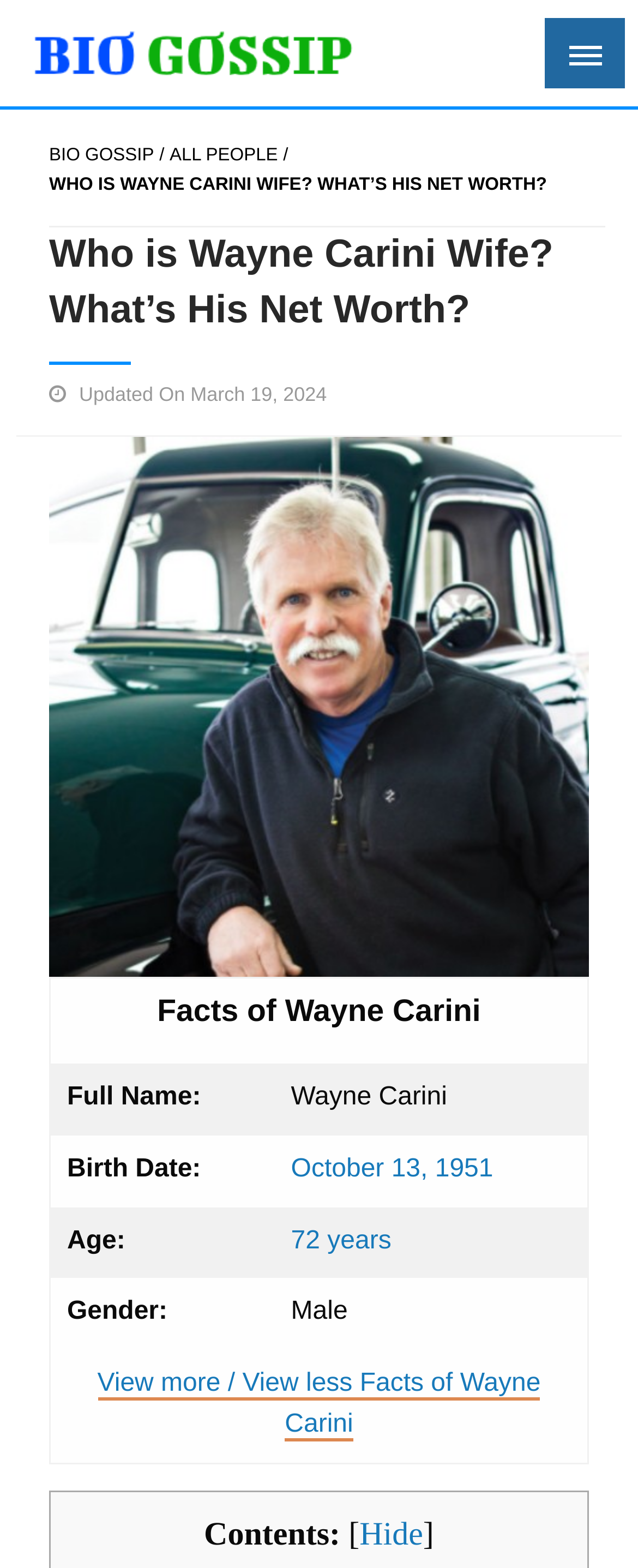Answer the question in one word or a short phrase:
What is the name of the celebrity?

Wayne Carini